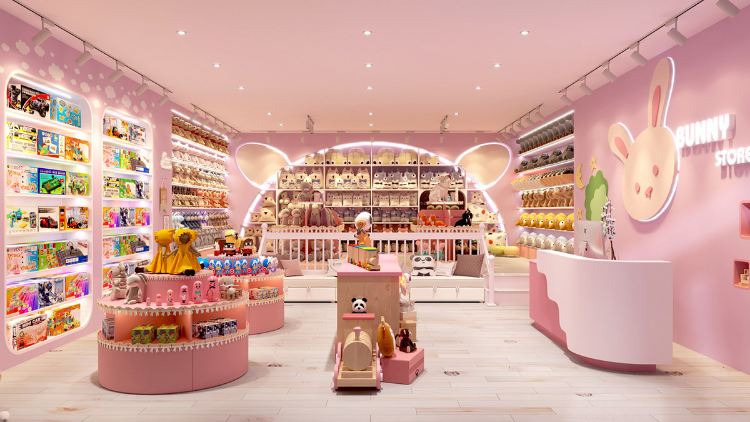What is the purpose of the plush seating in the store?
Refer to the image and provide a one-word or short phrase answer.

For parents to relax